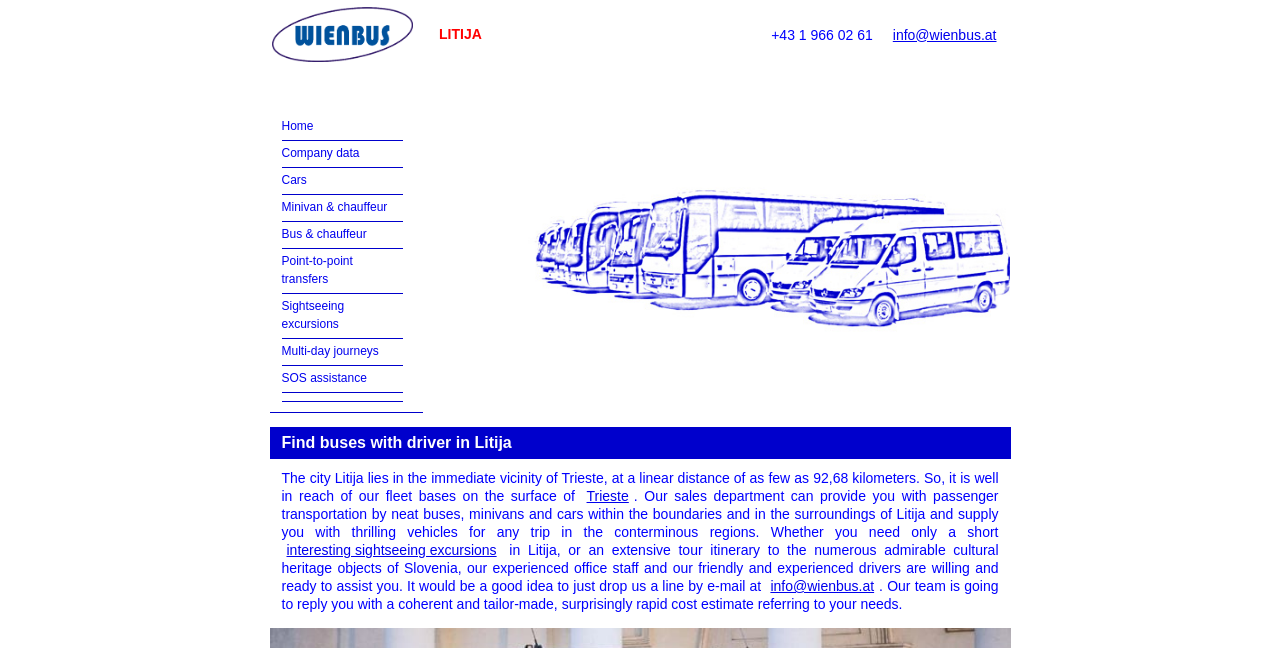What type of vehicles can be rented?
By examining the image, provide a one-word or phrase answer.

buses, minivans, and cars